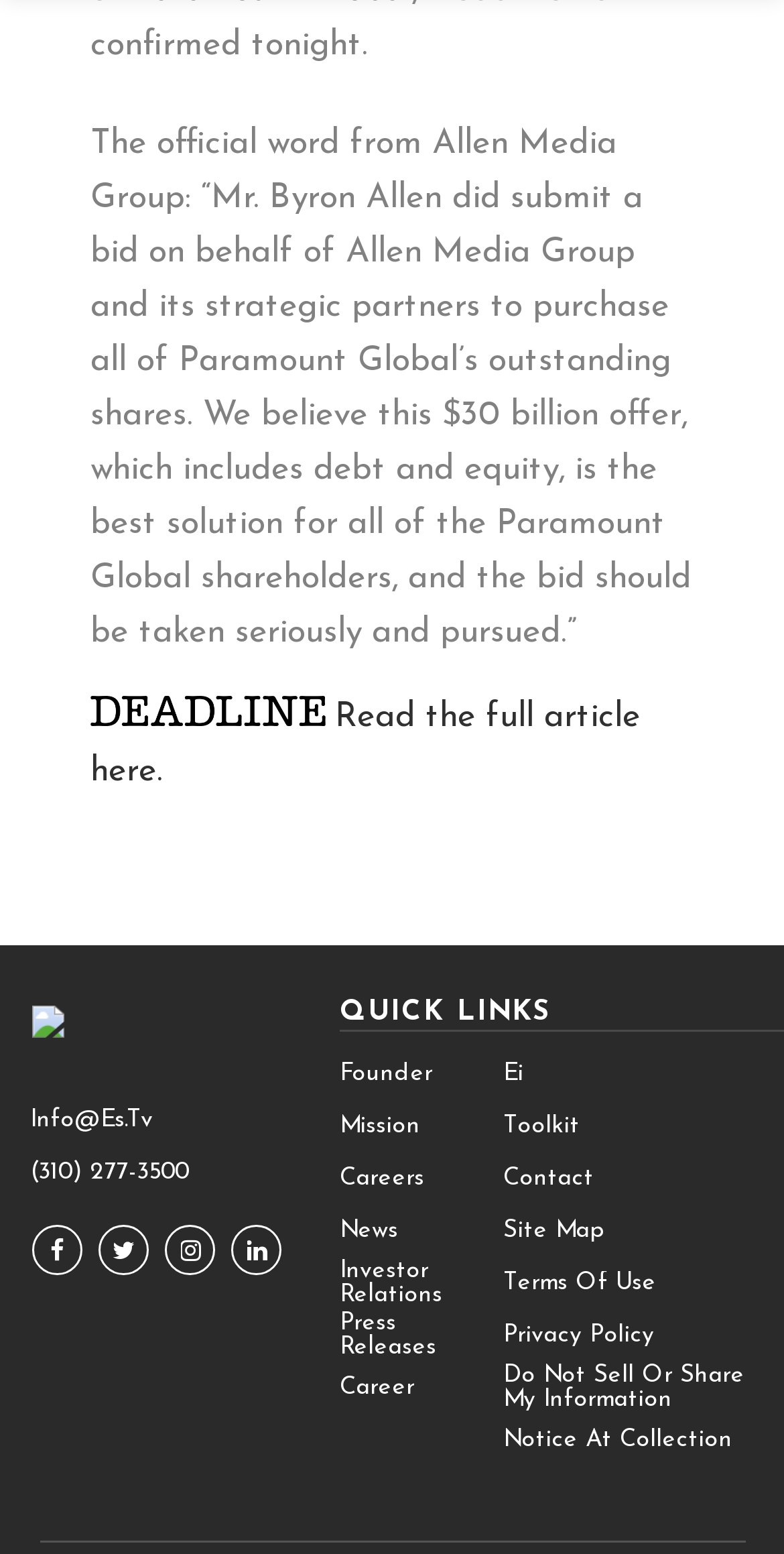What is the contact email address provided?
Refer to the image and give a detailed answer to the query.

The link 'Info@Es.Tv' is placed among other contact information, such as a phone number, indicating that it is an email address for contacting the company or website.